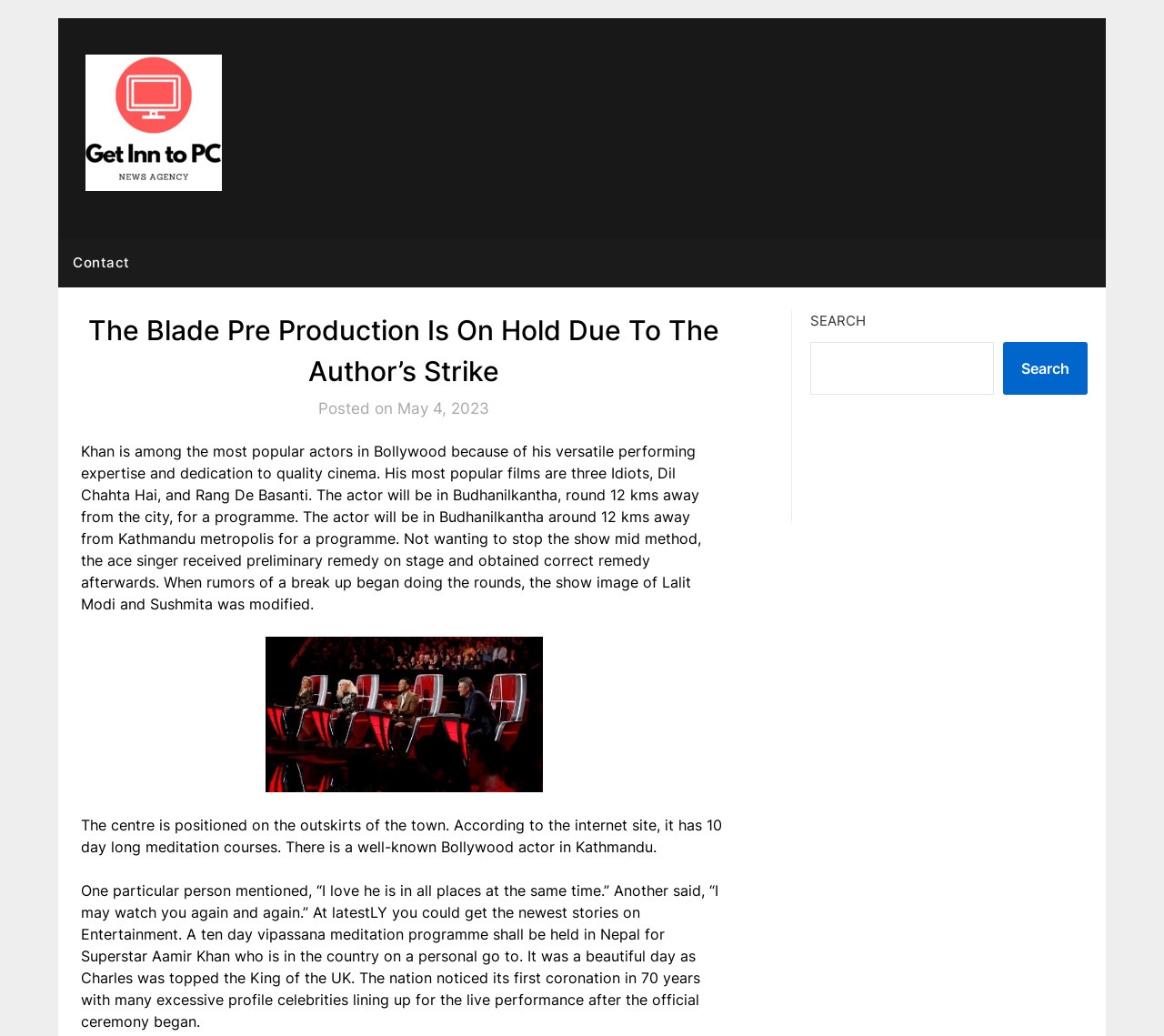Bounding box coordinates are given in the format (top-left x, top-left y, bottom-right x, bottom-right y). All values should be floating point numbers between 0 and 1. Provide the bounding box coordinate for the UI element described as: Search

[0.862, 0.33, 0.934, 0.381]